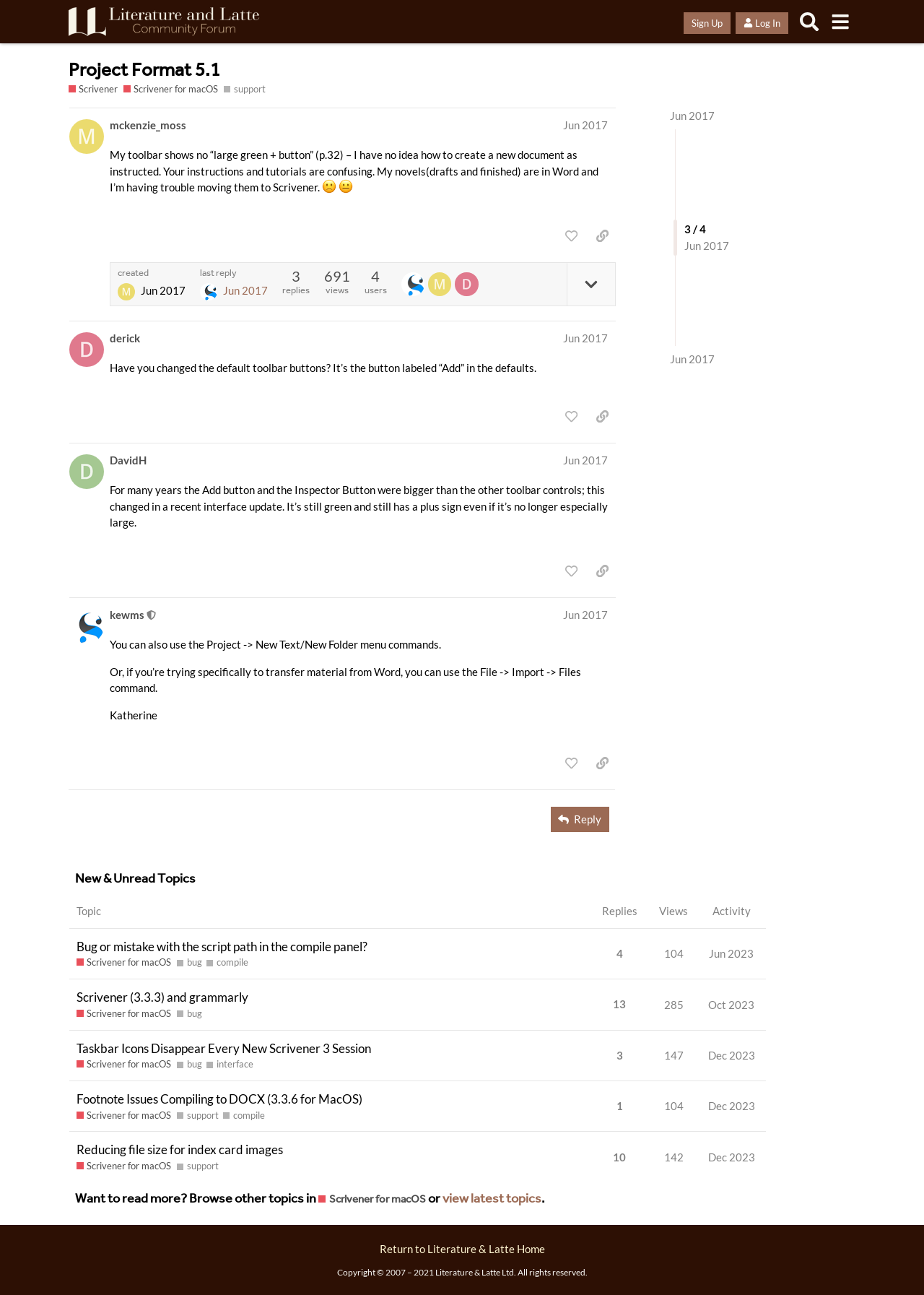Determine the bounding box coordinates for the region that must be clicked to execute the following instruction: "Sign up".

[0.74, 0.009, 0.791, 0.026]